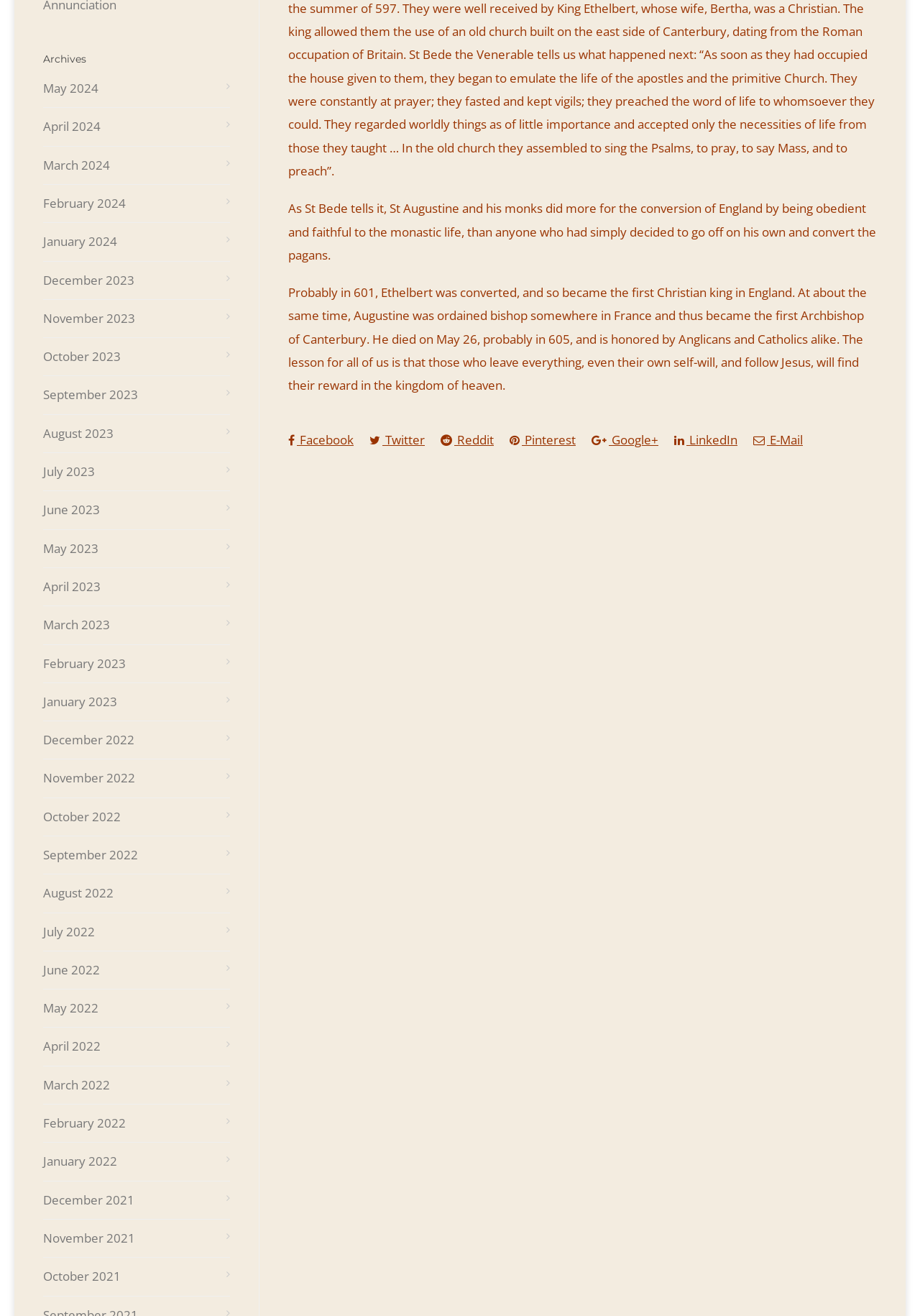Kindly determine the bounding box coordinates for the clickable area to achieve the given instruction: "Send an email".

[0.819, 0.324, 0.873, 0.344]